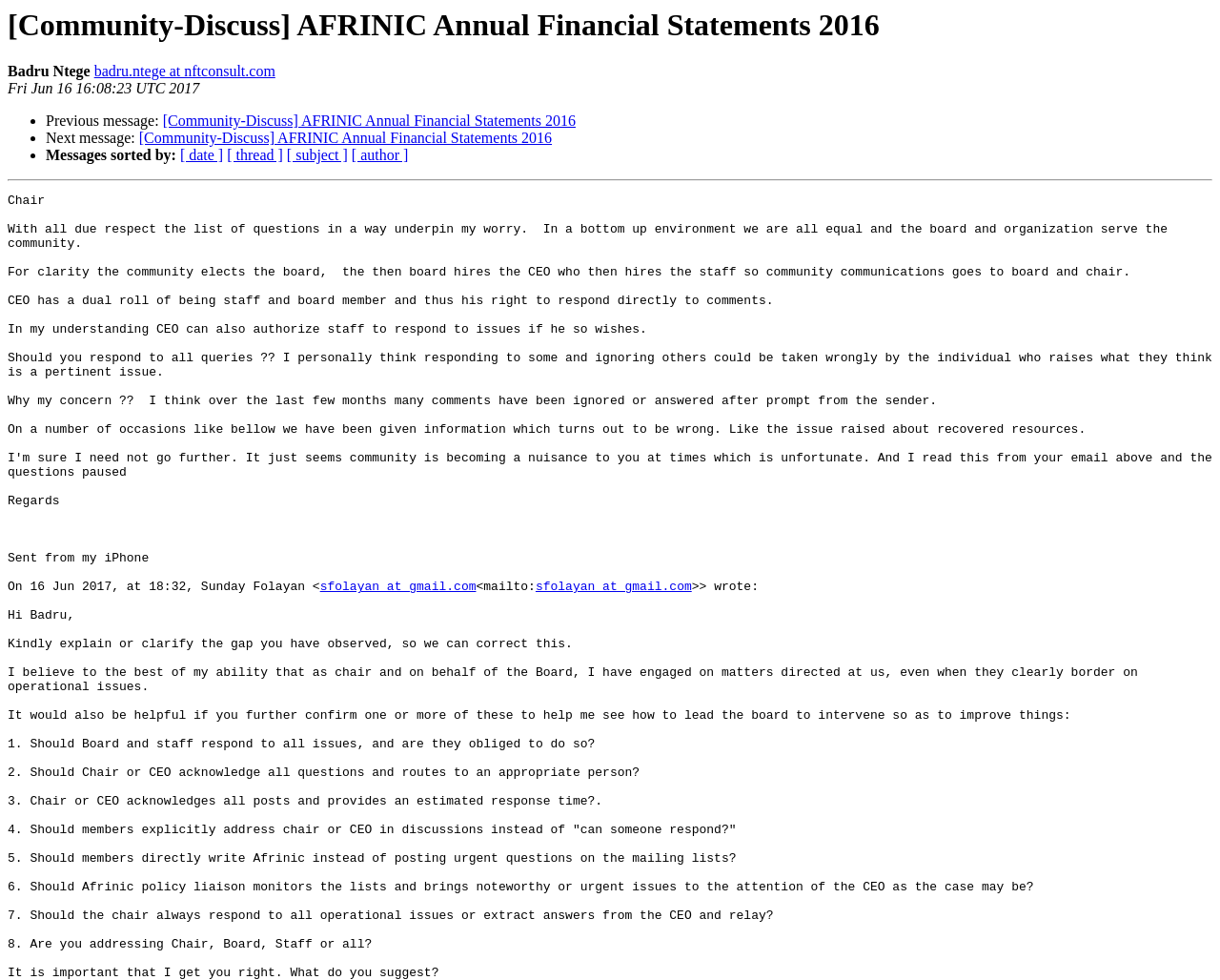Determine the bounding box coordinates of the clickable region to execute the instruction: "View next message". The coordinates should be four float numbers between 0 and 1, denoted as [left, top, right, bottom].

[0.114, 0.133, 0.452, 0.149]